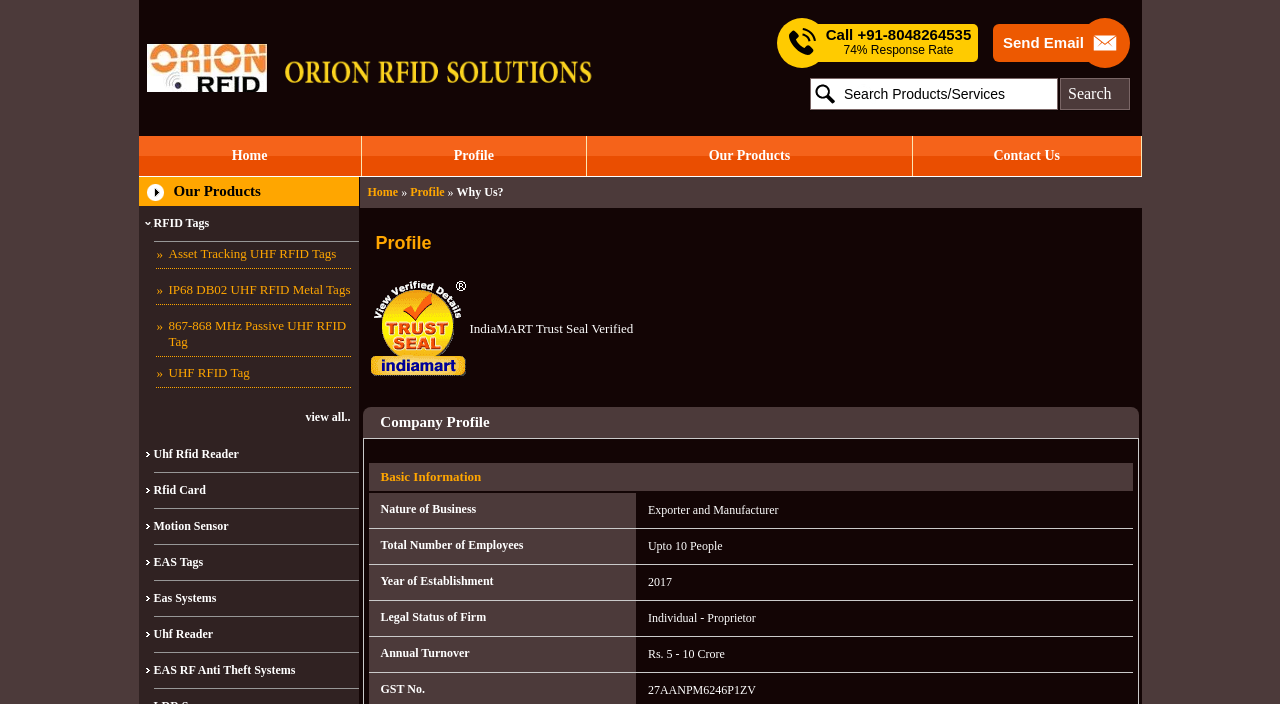Identify the bounding box coordinates for the element you need to click to achieve the following task: "Send an email". The coordinates must be four float values ranging from 0 to 1, formatted as [left, top, right, bottom].

[0.784, 0.048, 0.847, 0.072]